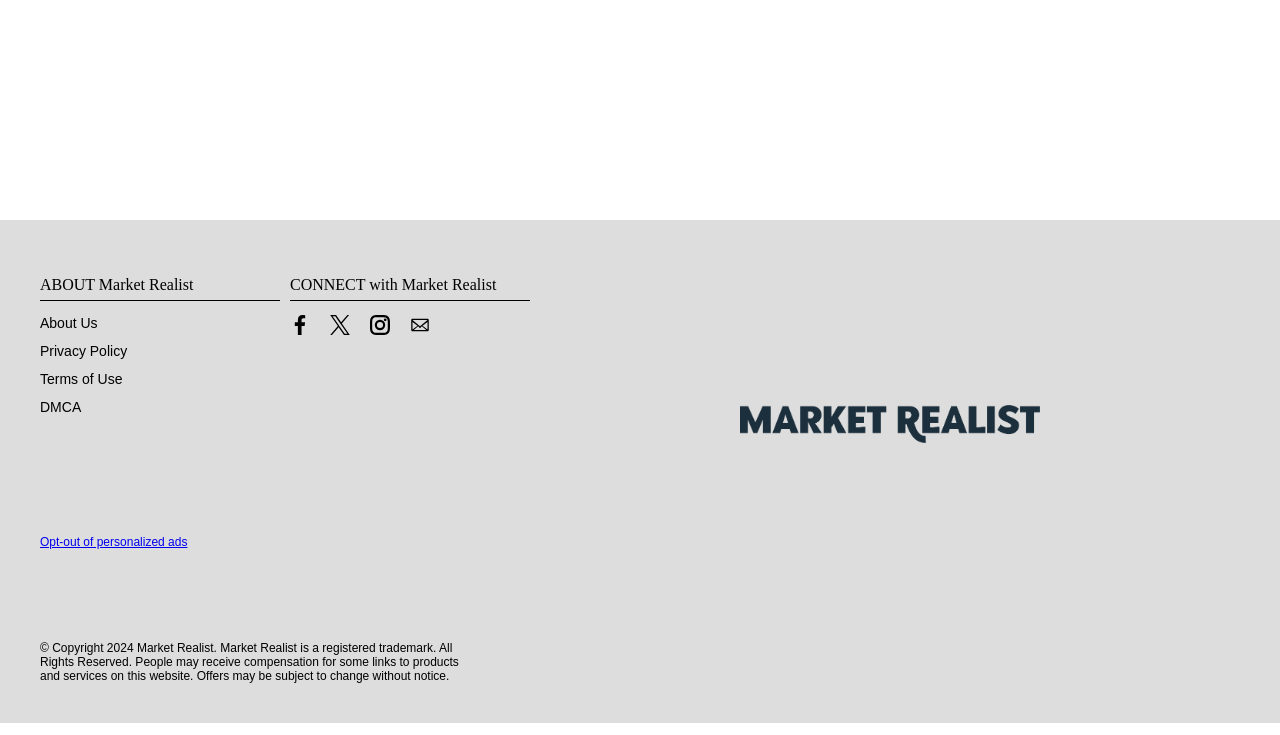Provide a one-word or one-phrase answer to the question:
What is the copyright year of the website?

2024